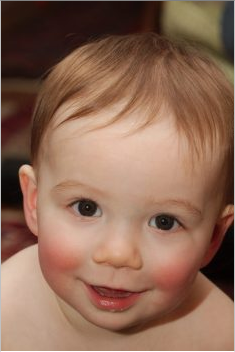Is Kai wearing a shirt in the photograph?
Based on the image, answer the question with a single word or brief phrase.

No